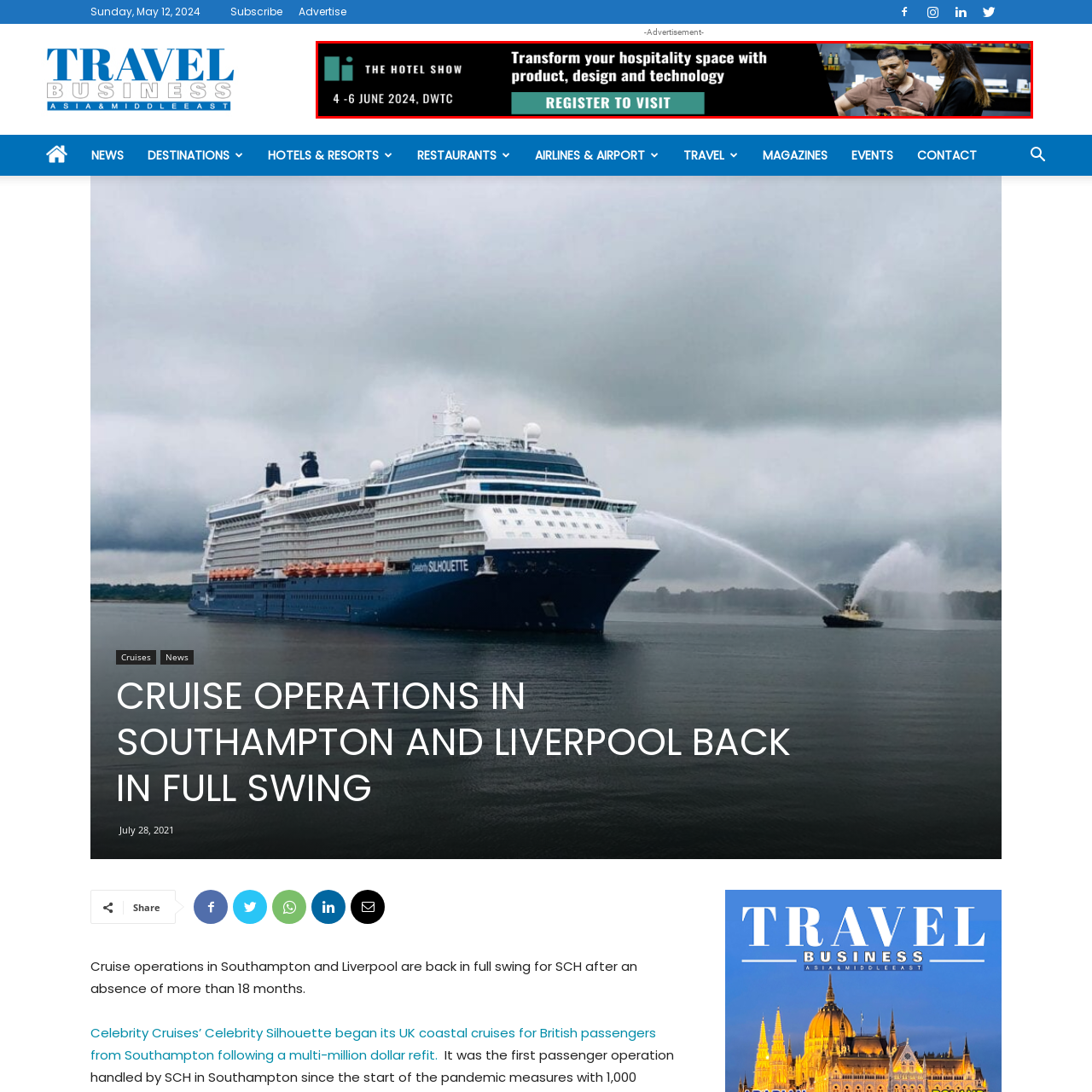Elaborate on the visual content inside the red-framed section with detailed information.

The image promotes "The Hotel Show," scheduled for June 4-6, 2024, at the Dubai World Trade Centre (DWTC). Featuring a dynamic interaction between attendees, it emphasizes the event's focus on transforming hospitality spaces through innovative products, design, and technology. The prominent call-to-action invites interested individuals to register for the event, highlighting the significance of connecting with industry trends and advancements. The visual's modern aesthetic aligns with the event's aim to inspire and elevate the hospitality experience.